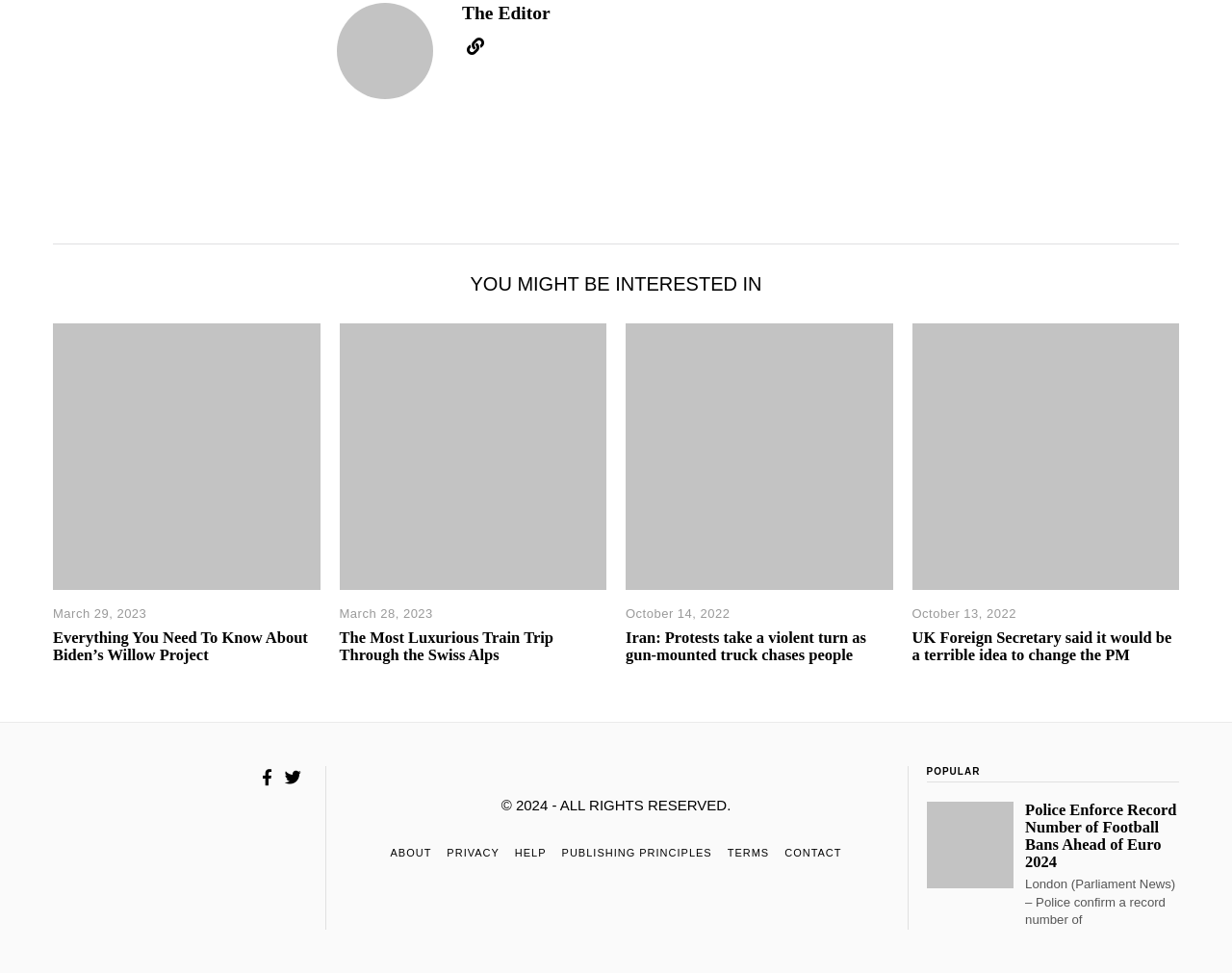Indicate the bounding box coordinates of the element that must be clicked to execute the instruction: "Click on the ABOUT link". The coordinates should be given as four float numbers between 0 and 1, i.e., [left, top, right, bottom].

[0.317, 0.869, 0.35, 0.885]